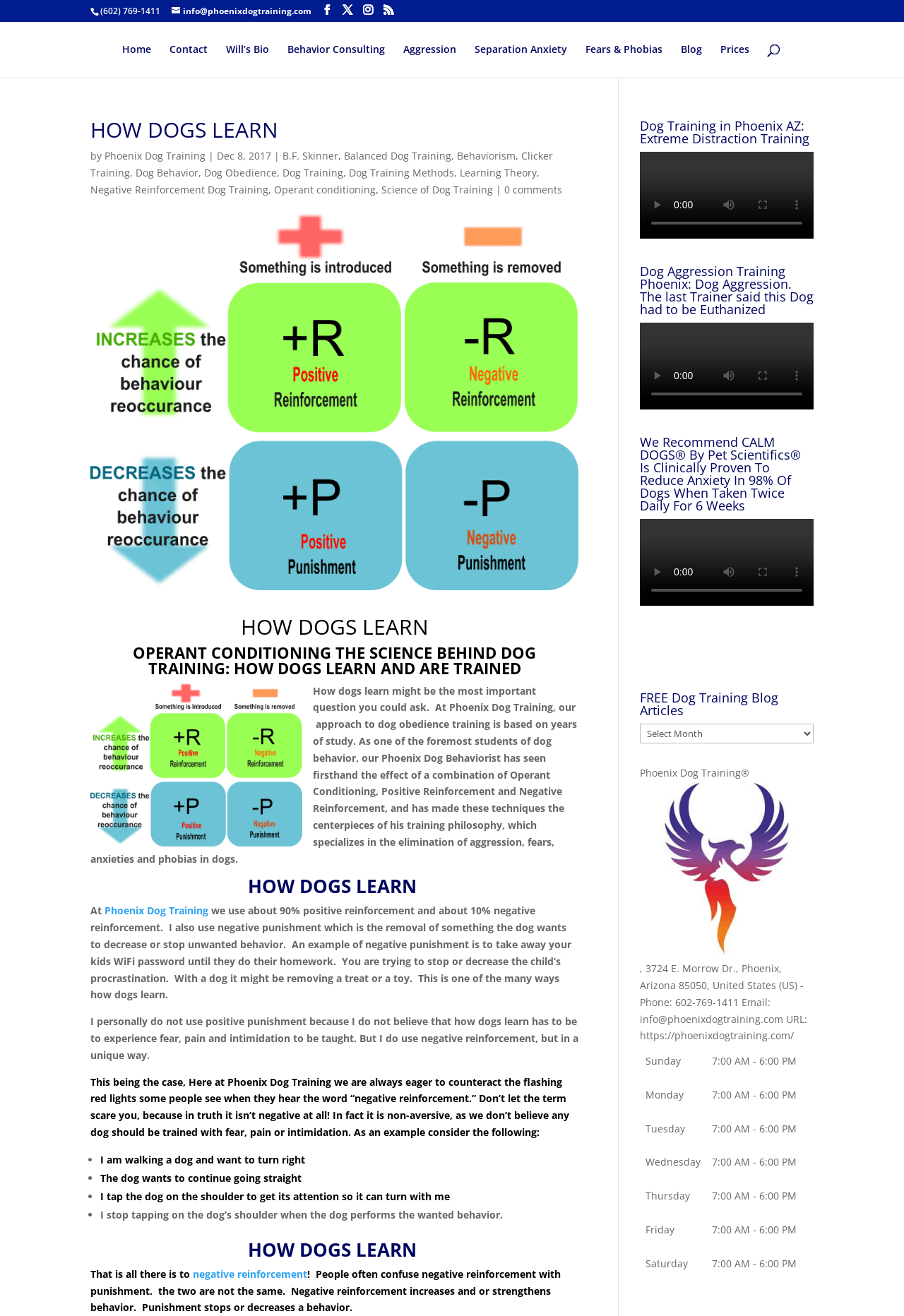Find and generate the main title of the webpage.

HOW DOGS LEARN